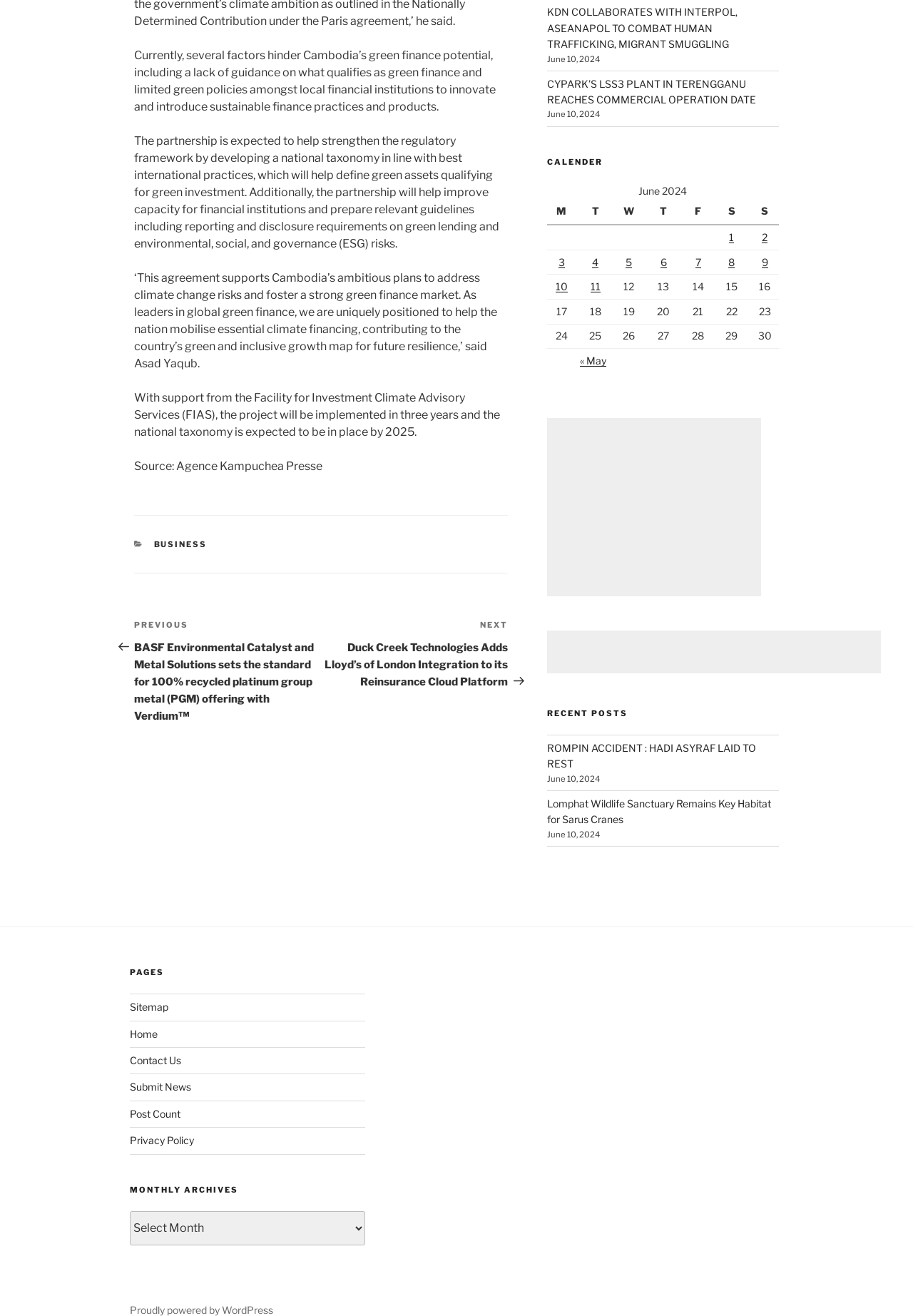Look at the image and answer the question in detail:
What is the source of the article?

The article mentions 'Source: Agence Kampuchea Presse' at the end, which indicates that the source of the article is Agence Kampuchea Presse.